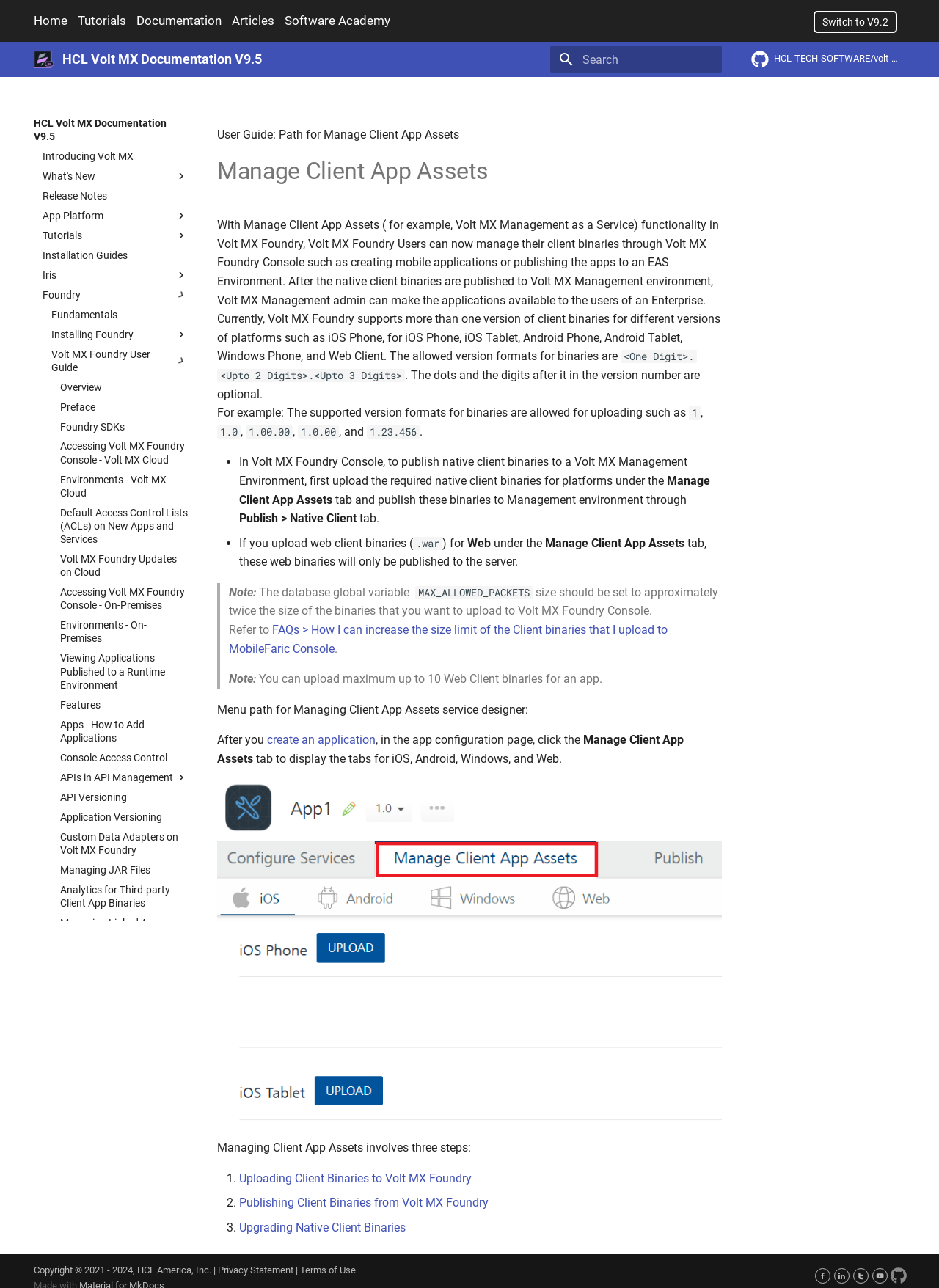How many search results are displayed initially?
Please answer the question with a single word or phrase, referencing the image.

0